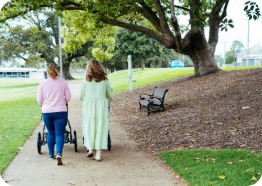Detail every significant feature and component of the image.

In this heartwarming scene, two women stroll along a picturesque pathway, enjoying each other's company. One woman, dressed in a soft pink sweater, gently pushes a stroller, while the other wears a flowing green dress that adds a touch of elegance to the casual atmosphere. The setting features lush greenery and a large tree providing shade, indicating a community space where families can gather and connect. A park bench nearby offers a perfect spot for passersby to relax and appreciate the serene surroundings. This image beautifully captures the essence of community programs aimed at fostering connections and support among families.